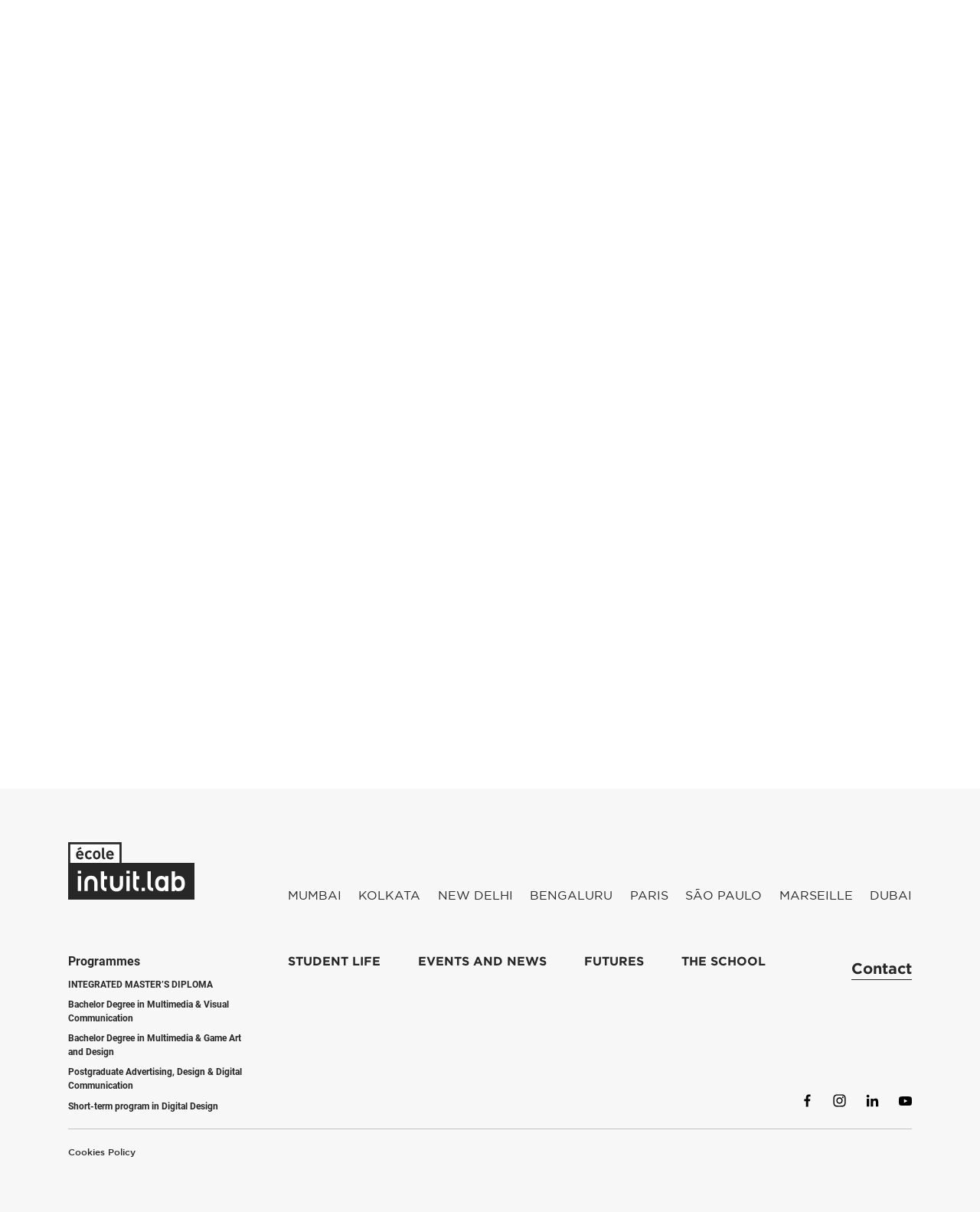What is the benefit of studying at École Intuit Lab?
Using the information from the image, provide a comprehensive answer to the question.

The benefit of studying at École Intuit Lab is mentioned in the second paragraph, which states that students at École Intuit Lab Kolkata benefit from a city that breathes art and culture, which gives them an unparalleled advantage in understanding the emotional and psychological aspects of design.